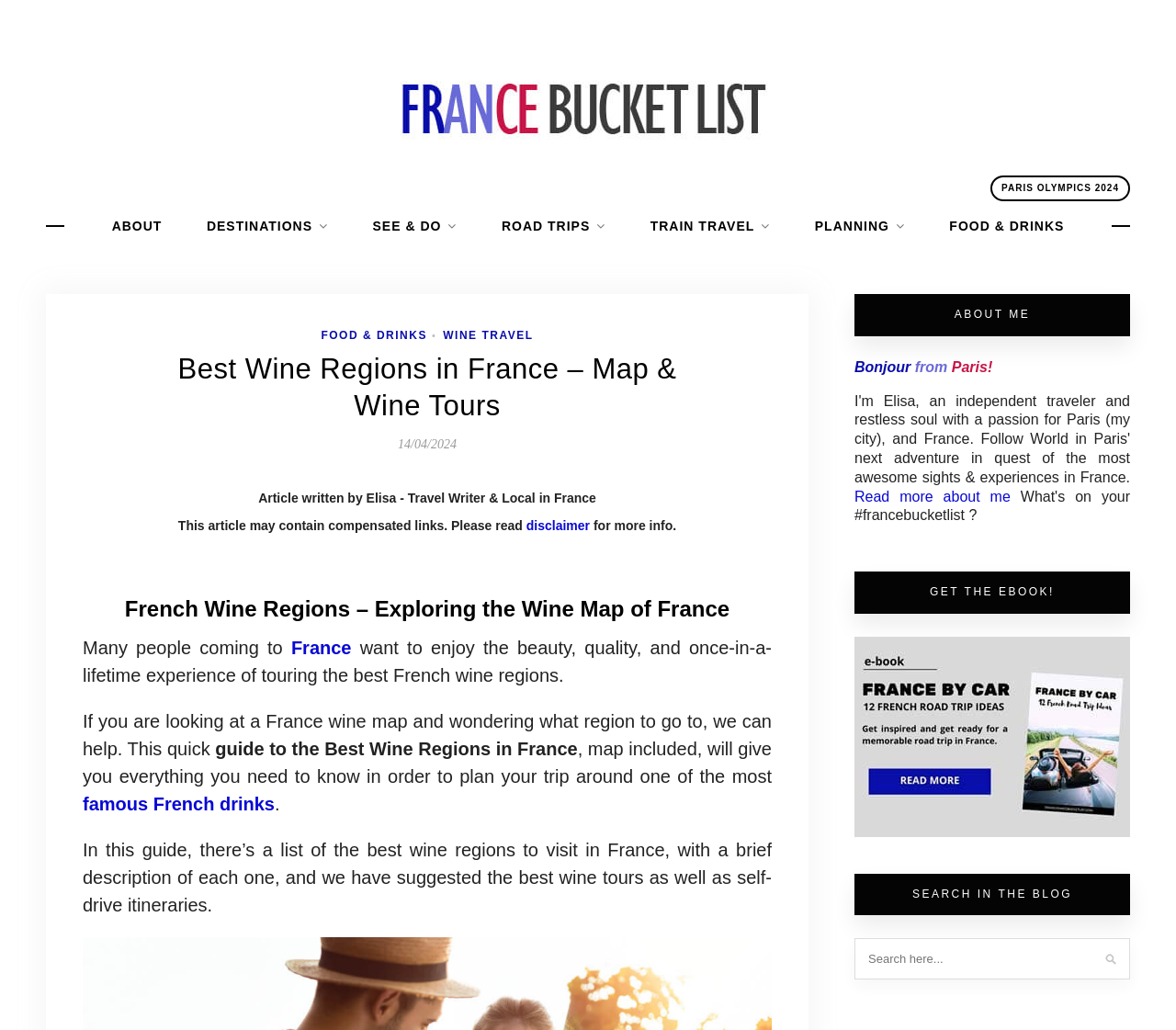Please provide a brief answer to the question using only one word or phrase: 
Is the website focused on a specific region in France?

Paris